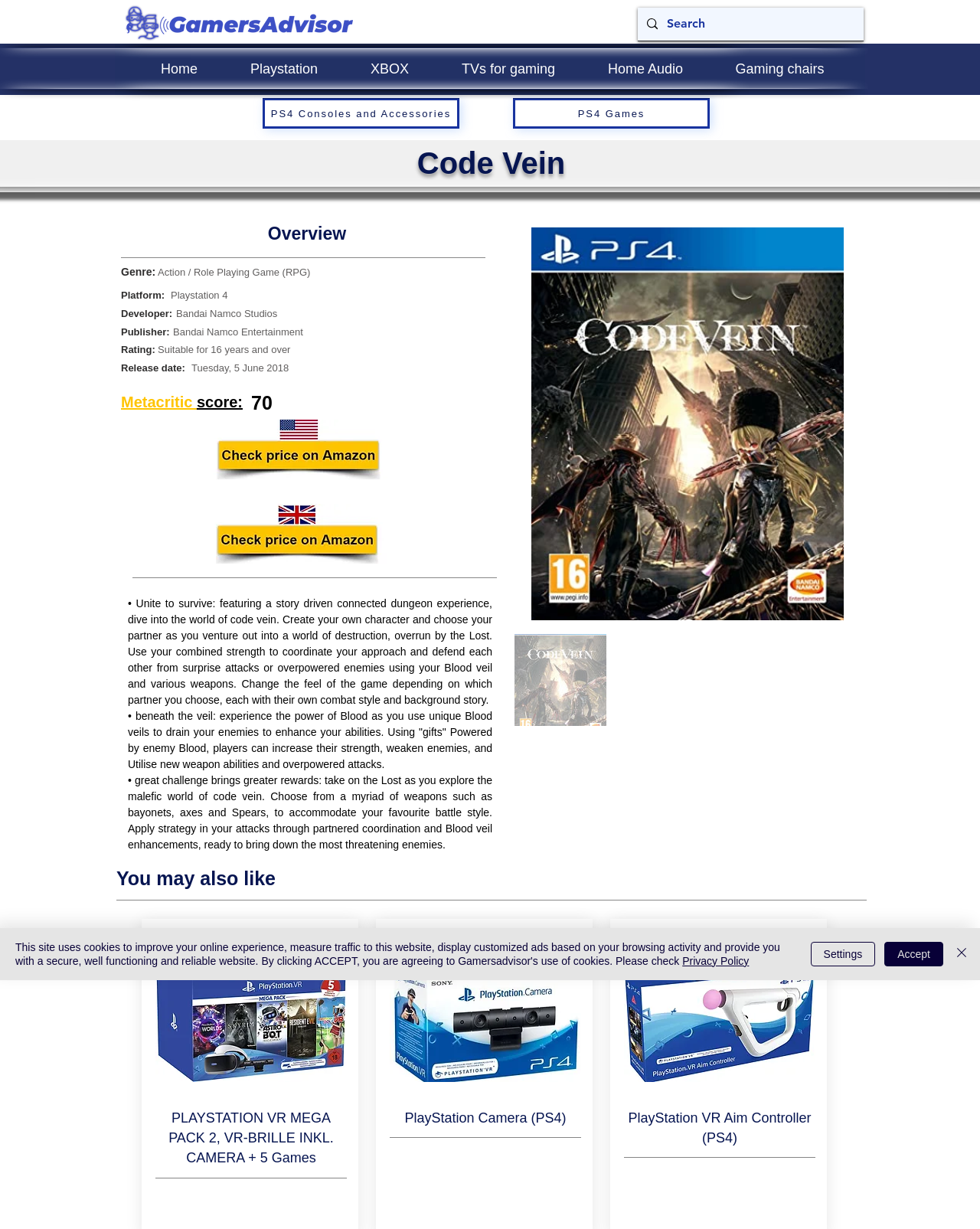Determine the bounding box coordinates of the clickable element to achieve the following action: 'Search for something'. Provide the coordinates as four float values between 0 and 1, formatted as [left, top, right, bottom].

[0.65, 0.006, 0.881, 0.033]